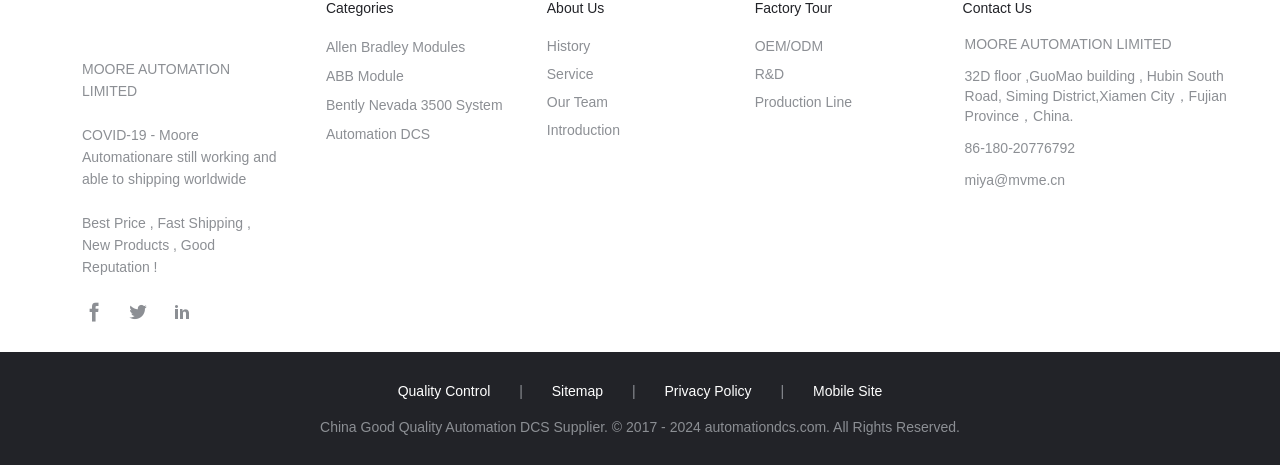Identify the coordinates of the bounding box for the element that must be clicked to accomplish the instruction: "Go to the home page".

None